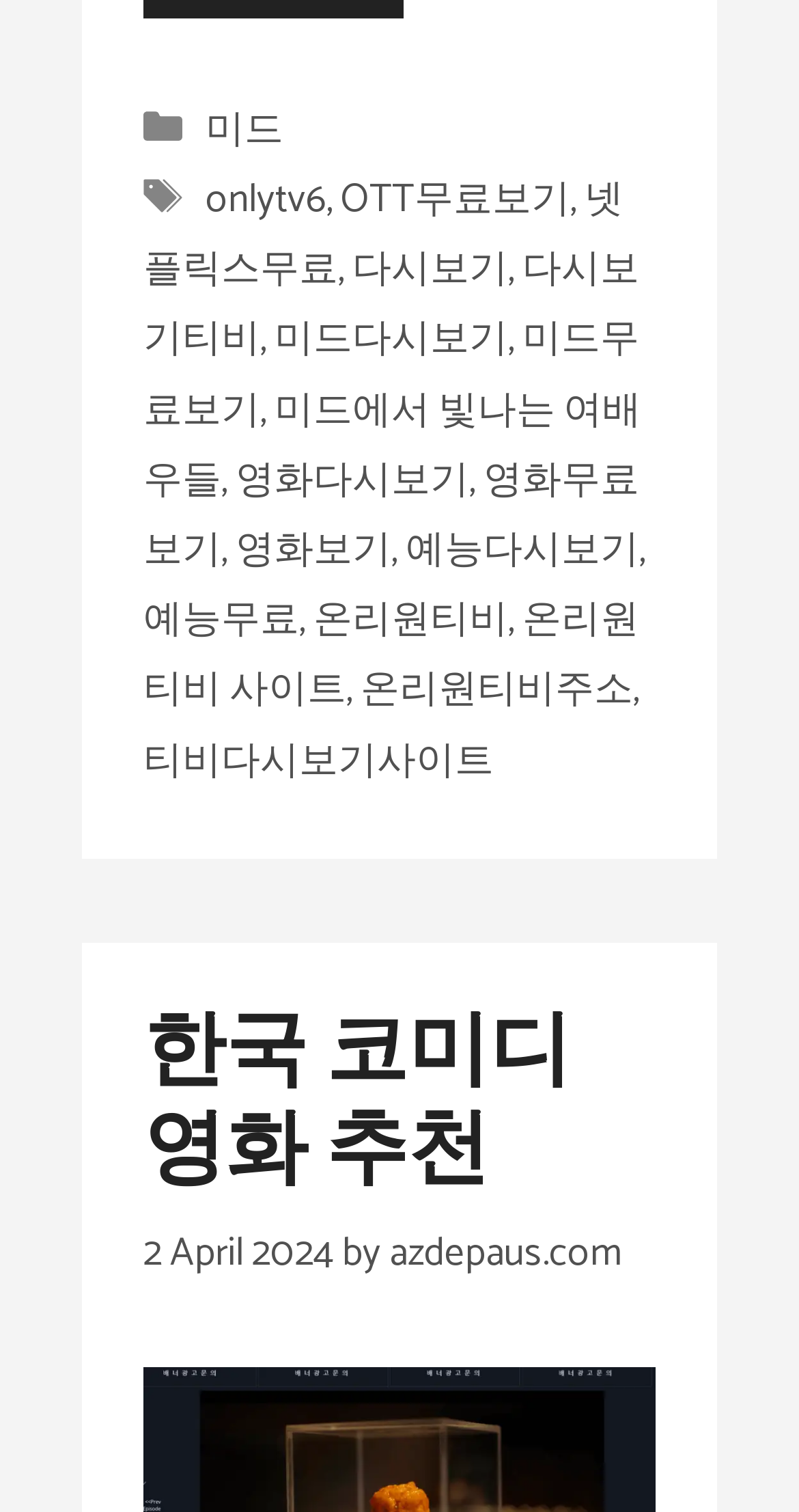Specify the bounding box coordinates for the region that must be clicked to perform the given instruction: "Click on the '미드' category".

[0.257, 0.065, 0.355, 0.107]